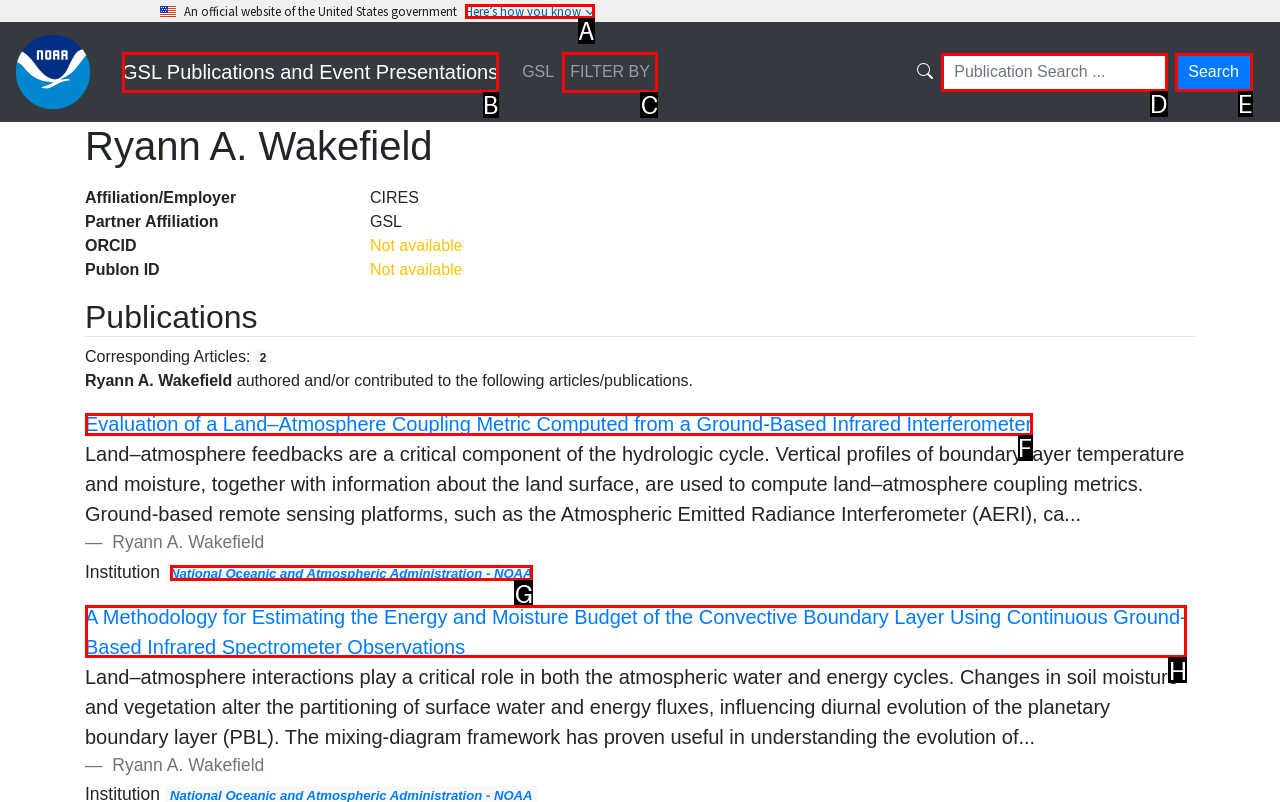Select the HTML element that fits the following description: GSL Publications and Event Presentations
Provide the letter of the matching option.

B